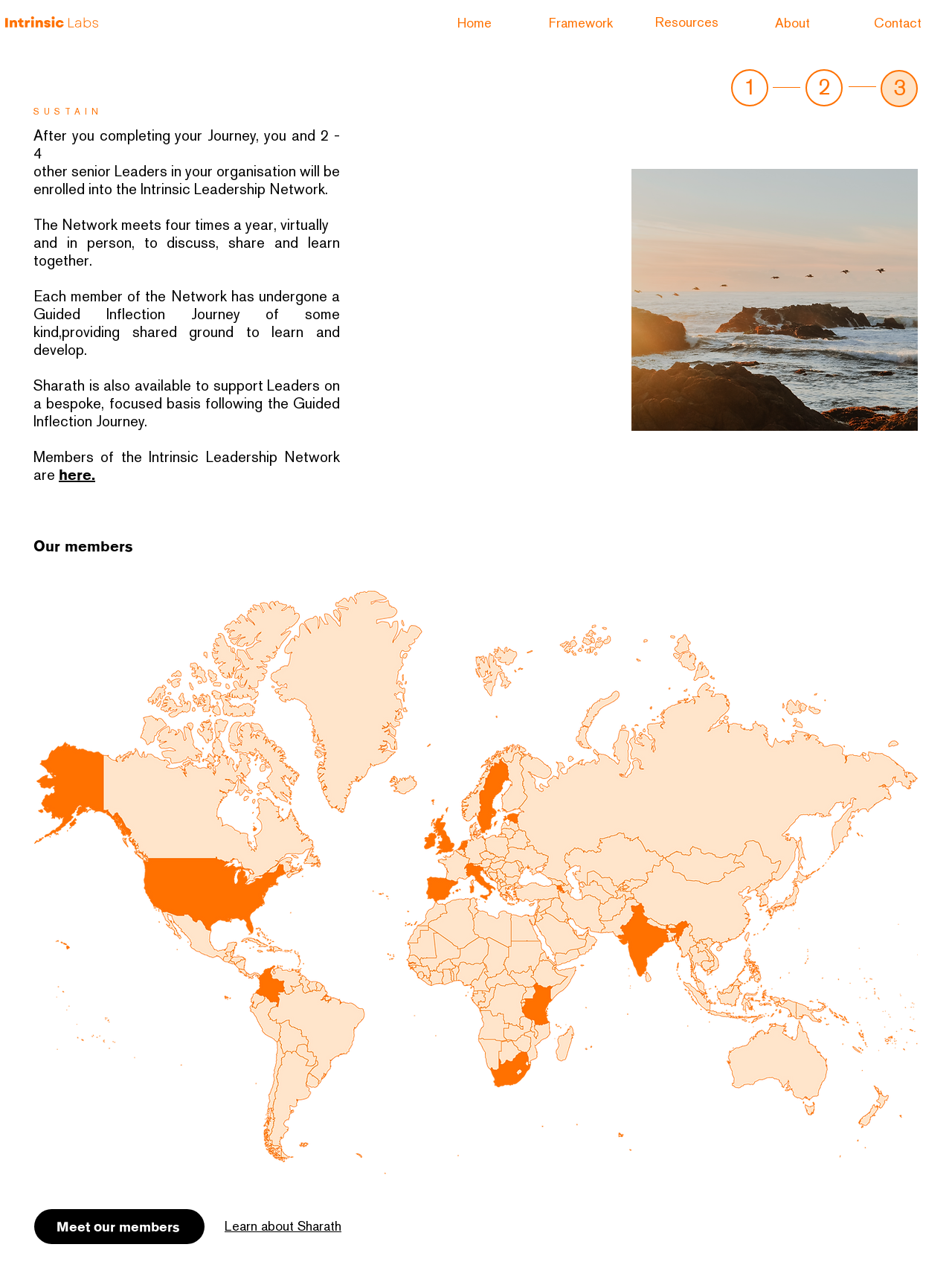Specify the bounding box coordinates for the region that must be clicked to perform the given instruction: "Learn about Sharath".

[0.236, 0.948, 0.359, 0.961]